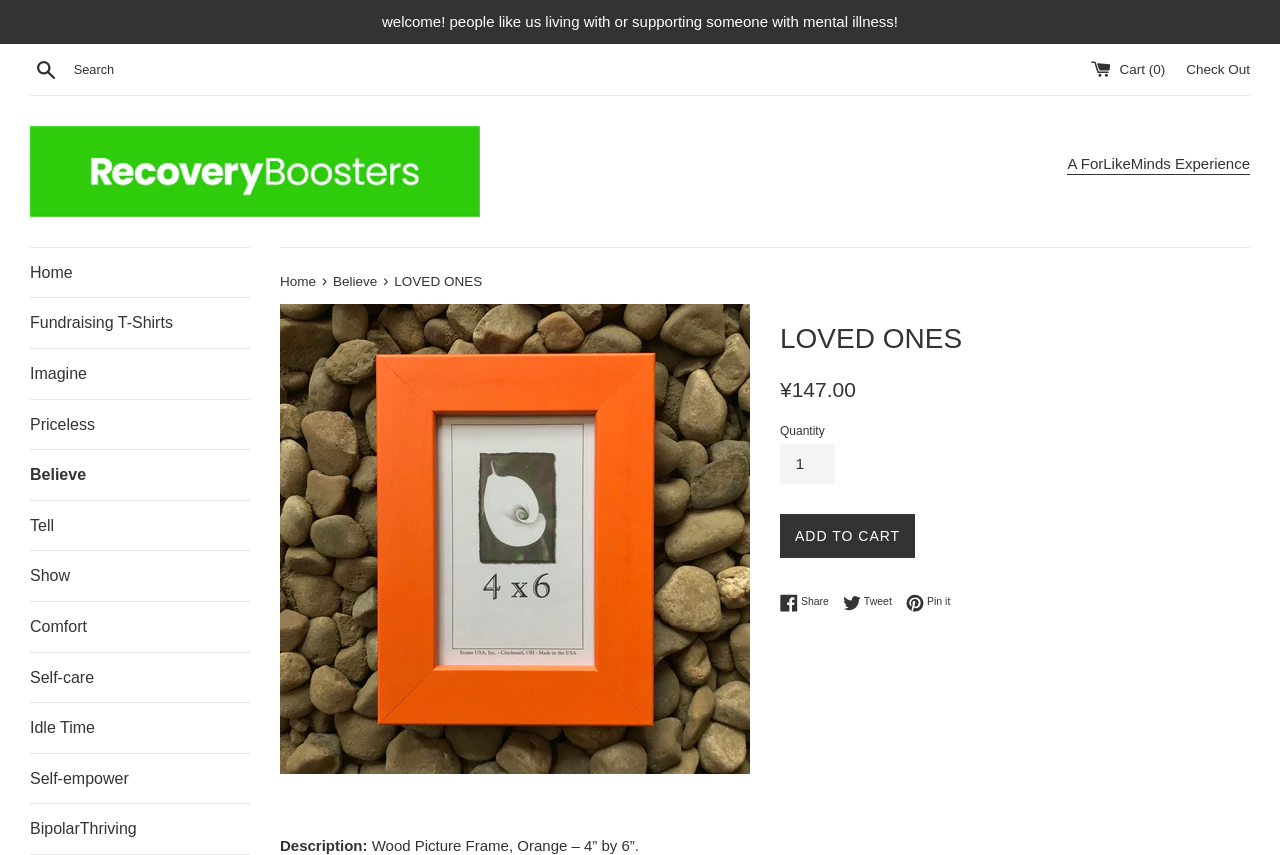What is the color of the picture frame?
Using the visual information, reply with a single word or short phrase.

Orange